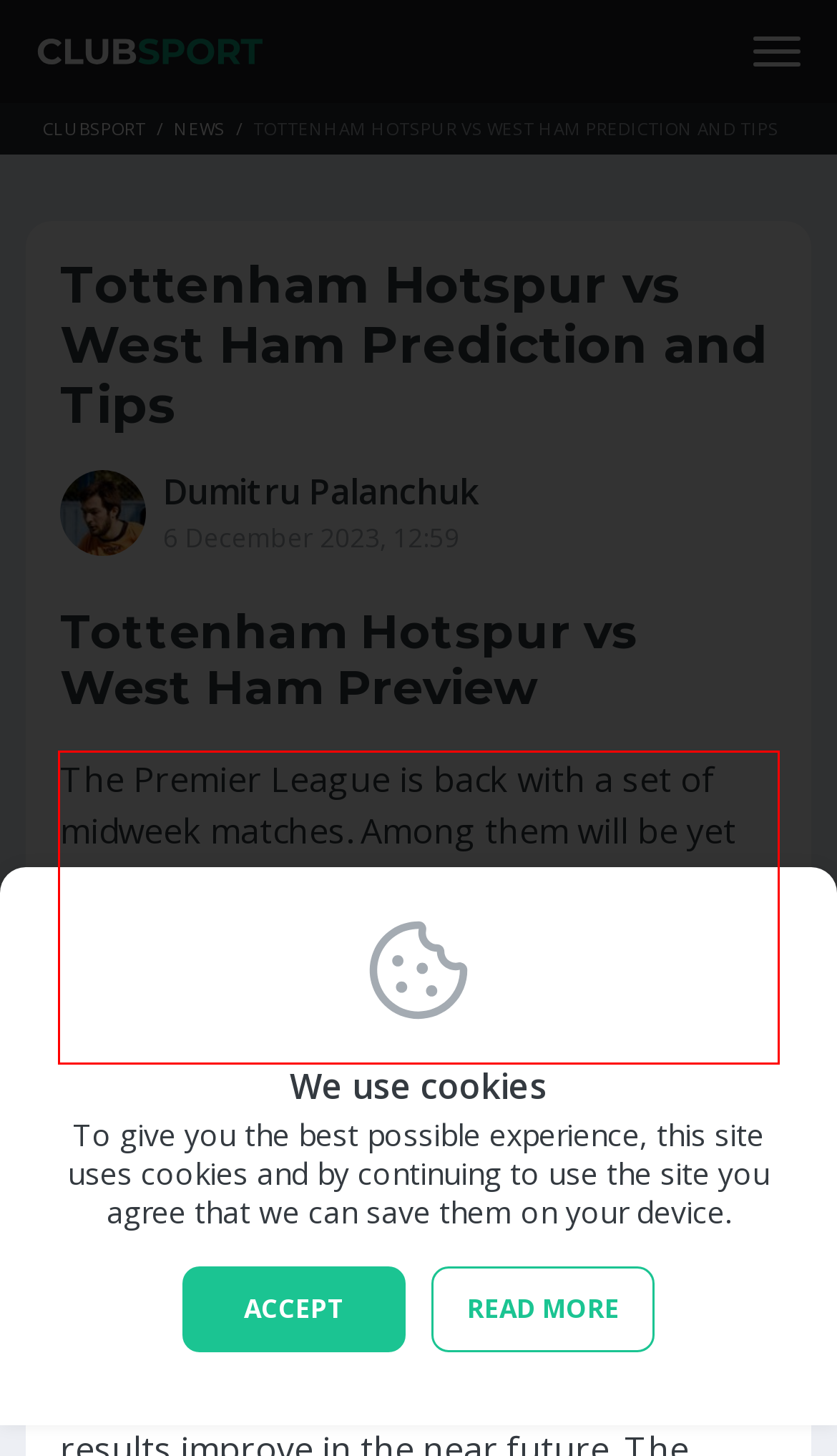Using the provided screenshot of a webpage, recognize and generate the text found within the red rectangle bounding box.

The Premier League is back with a set of midweek matches. Among them will be yet another London derby, as Tottenham Hotspur are set to host West Ham on Thursday, December 7. The kick-off is scheduled for 8:15 pm local time.